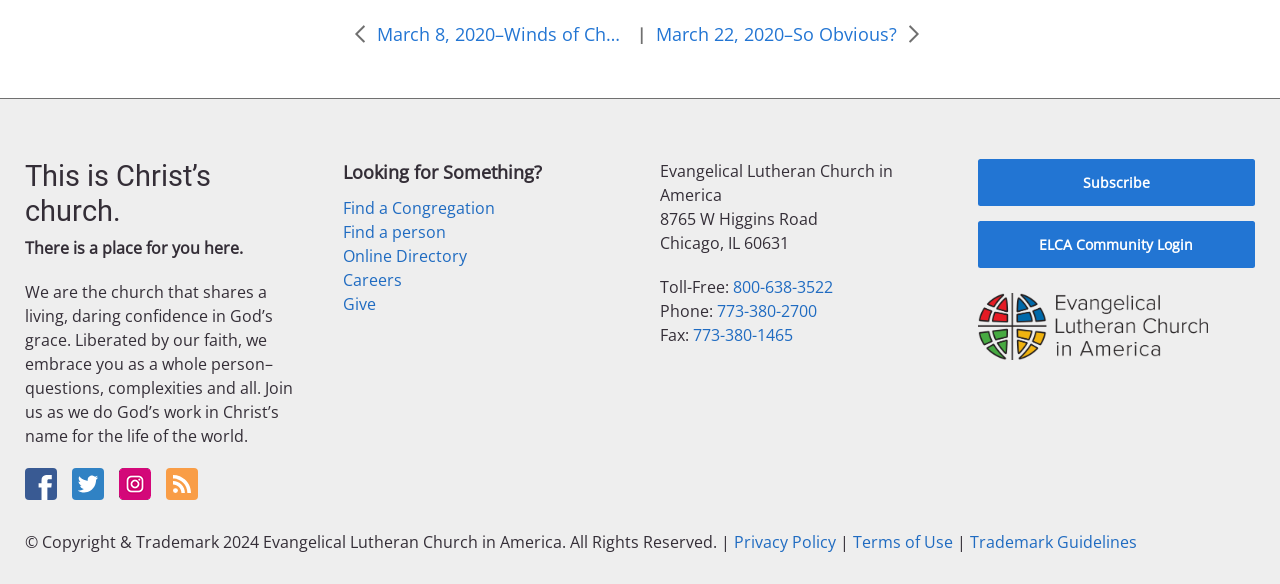What is the slogan of the church?
Utilize the image to construct a detailed and well-explained answer.

I found the answer by looking at the text above the 'Looking for Something?' section, which says 'There is a place for you here', indicating that it is the slogan of the church.